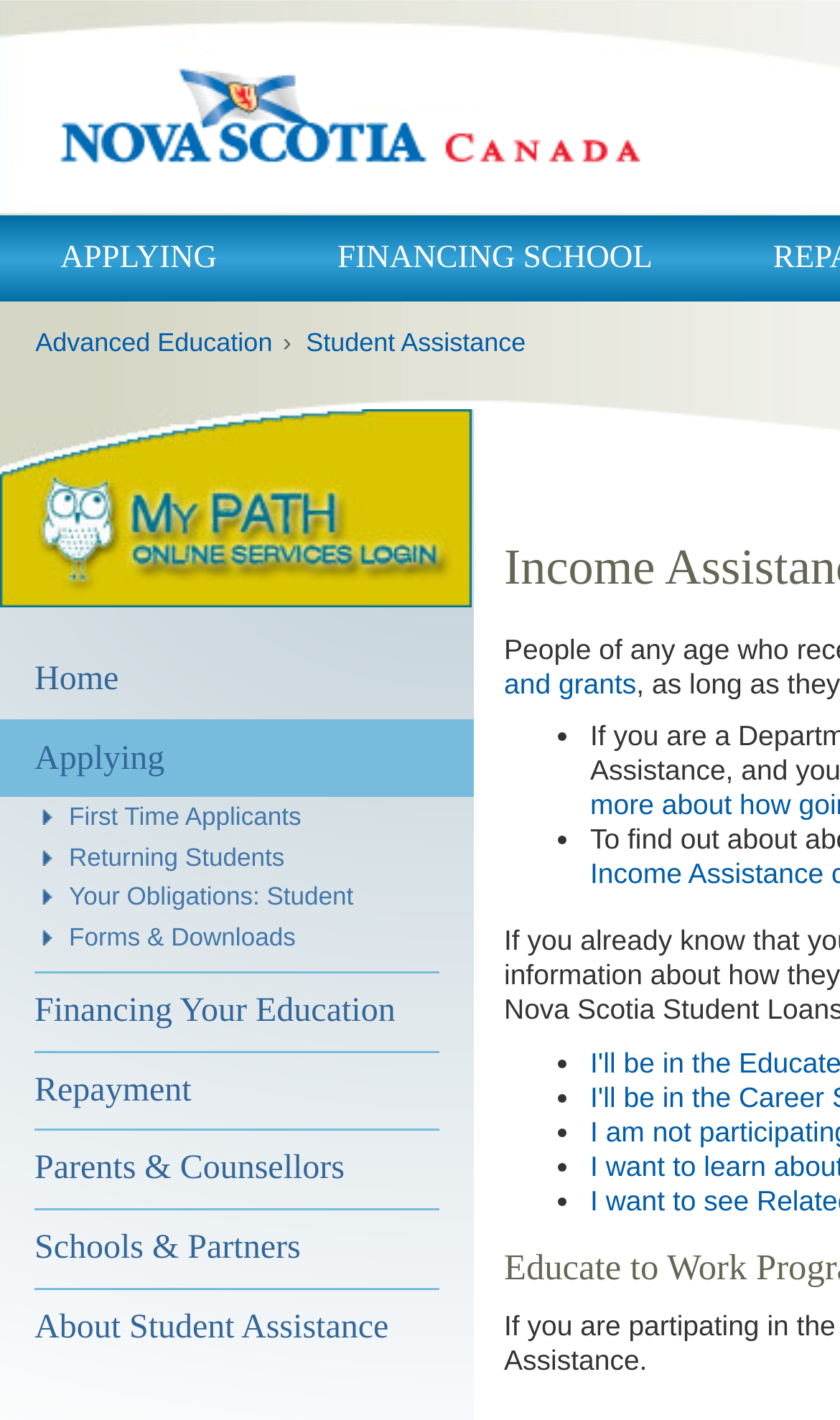Give a one-word or short-phrase answer to the following question: 
What is the login button for?

MyPath - Online Services